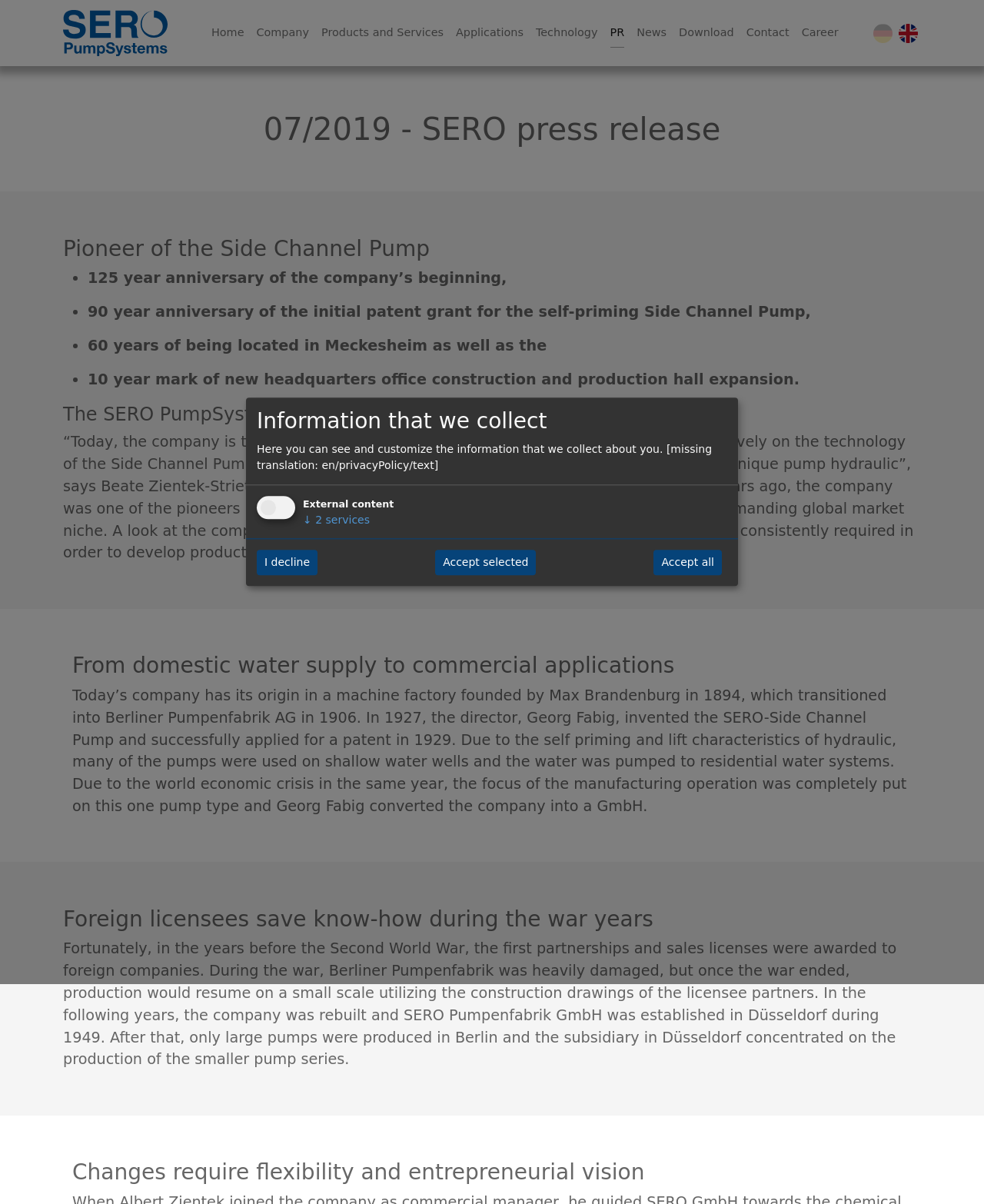Find the bounding box of the UI element described as: "Products and Services". The bounding box coordinates should be given as four float values between 0 and 1, i.e., [left, top, right, bottom].

[0.32, 0.015, 0.457, 0.039]